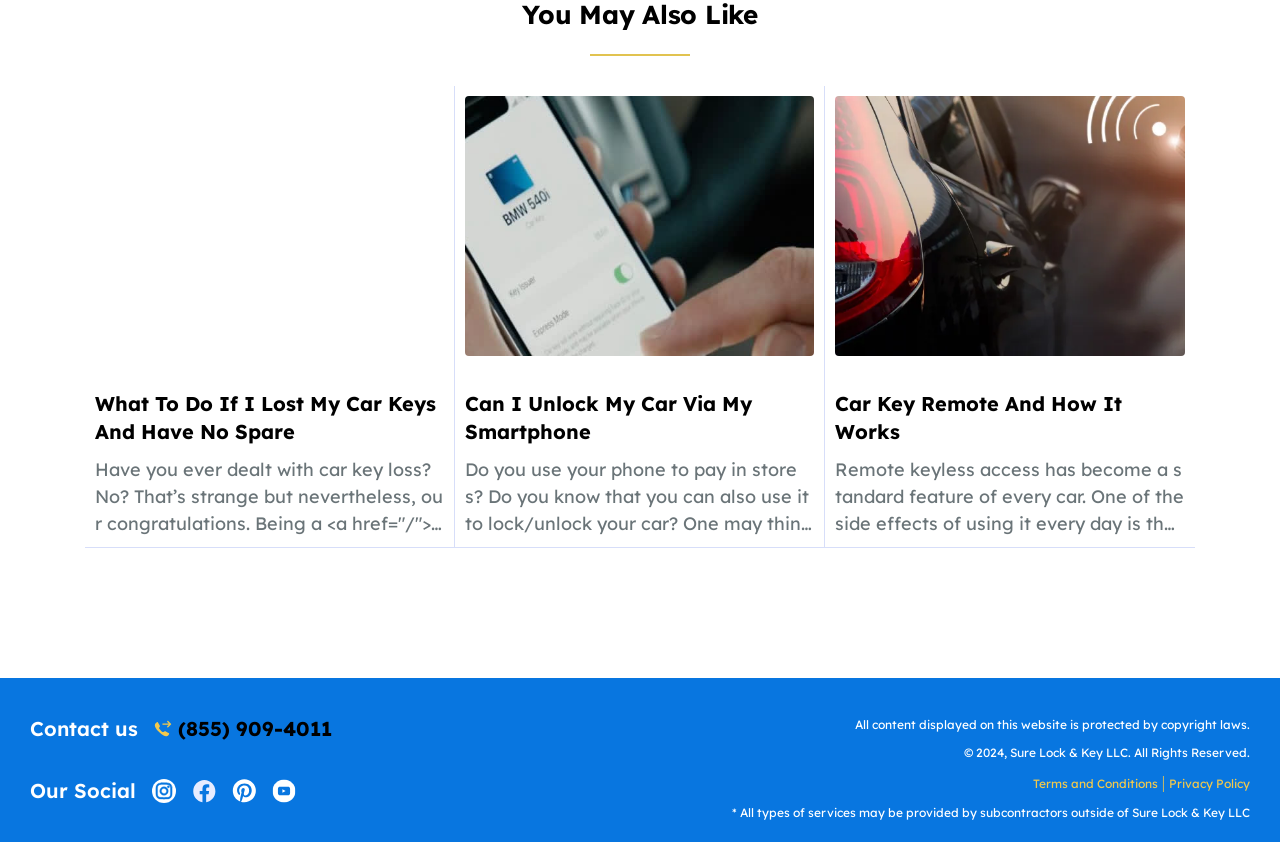Use a single word or phrase to answer the question: What is the name of the locksmith company mentioned on the webpage?

Sure Lock & Key